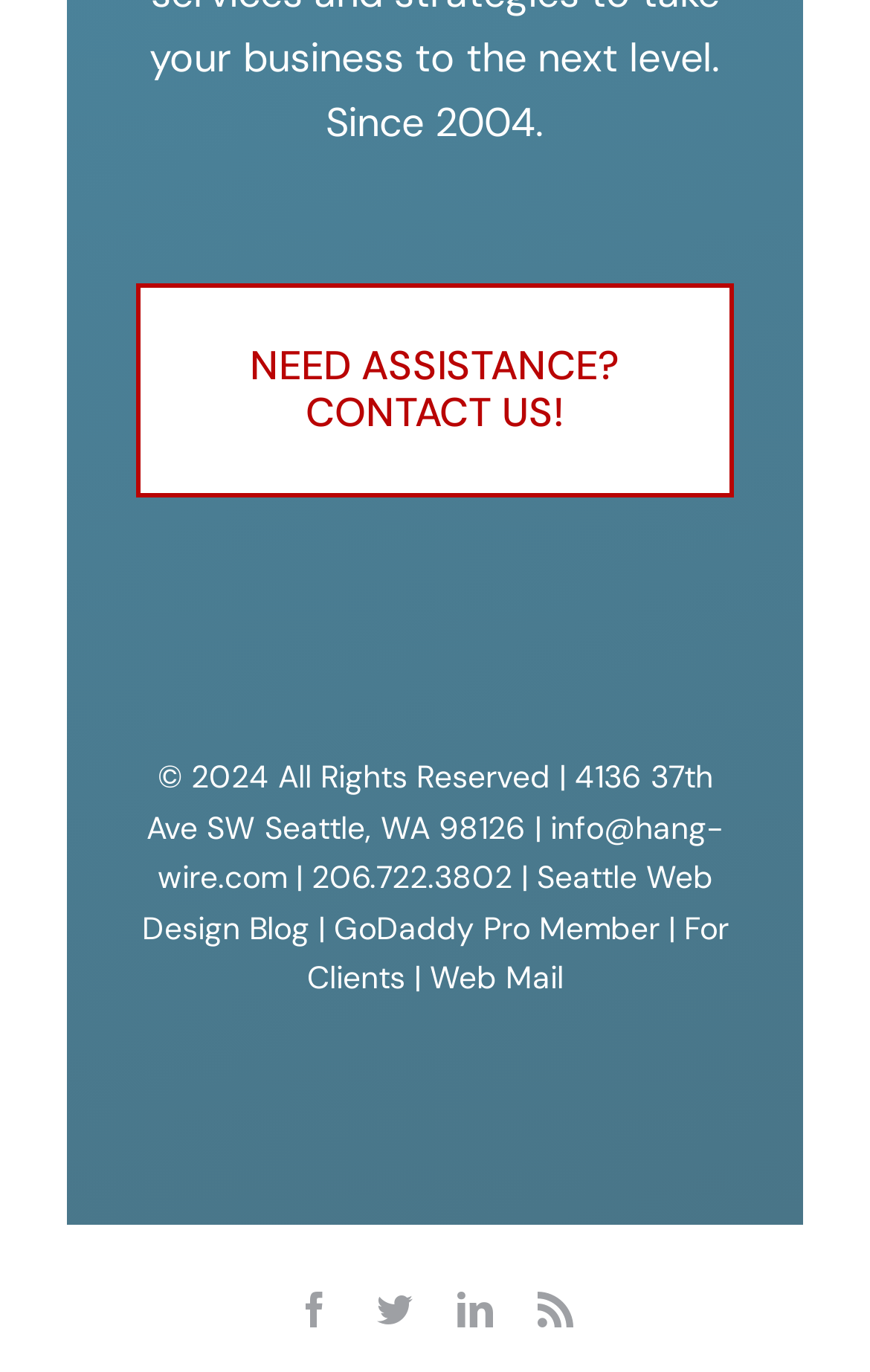Locate the bounding box coordinates for the element described below: "Seattle Web Design Blog". The coordinates must be four float values between 0 and 1, formatted as [left, top, right, bottom].

[0.163, 0.625, 0.819, 0.69]